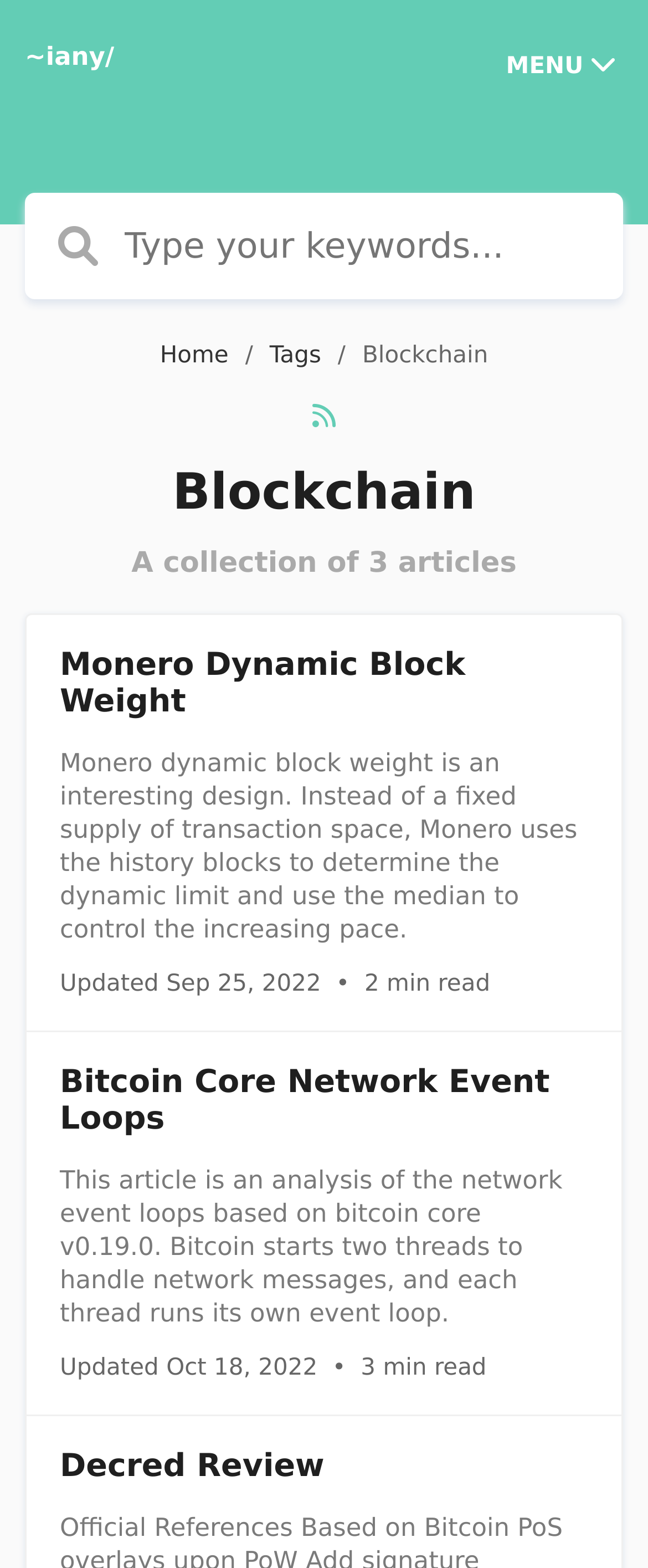Please provide the bounding box coordinate of the region that matches the element description: view latest topics. Coordinates should be in the format (top-left x, top-left y, bottom-right x, bottom-right y) and all values should be between 0 and 1.

None